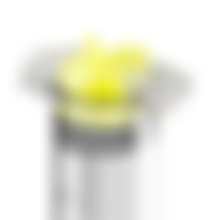What type of products can the cannulas be certified for?
Using the image, give a concise answer in the form of a single word or short phrase.

Specific products